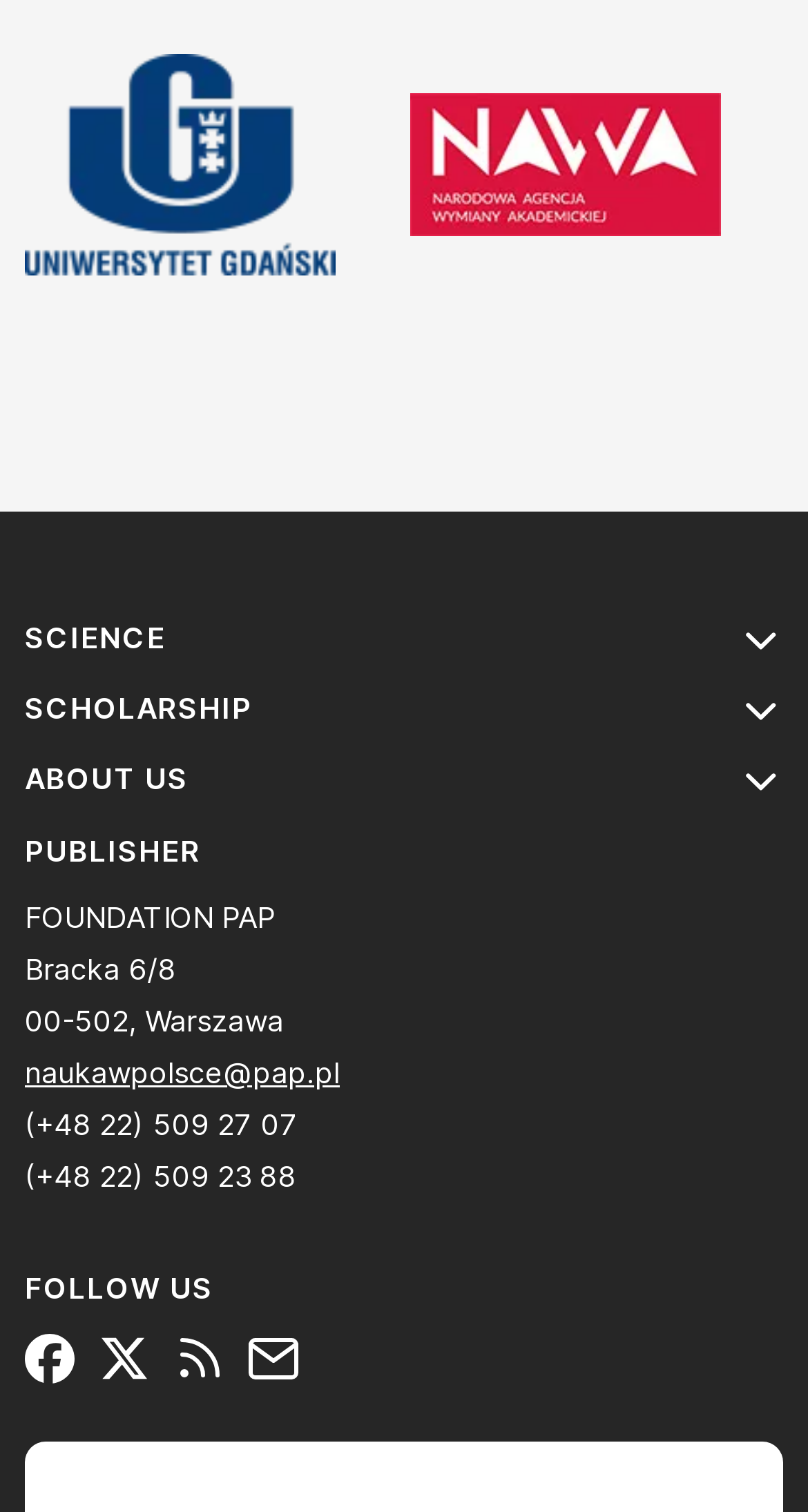Identify the coordinates of the bounding box for the element that must be clicked to accomplish the instruction: "Read related post about Environment Essays".

None